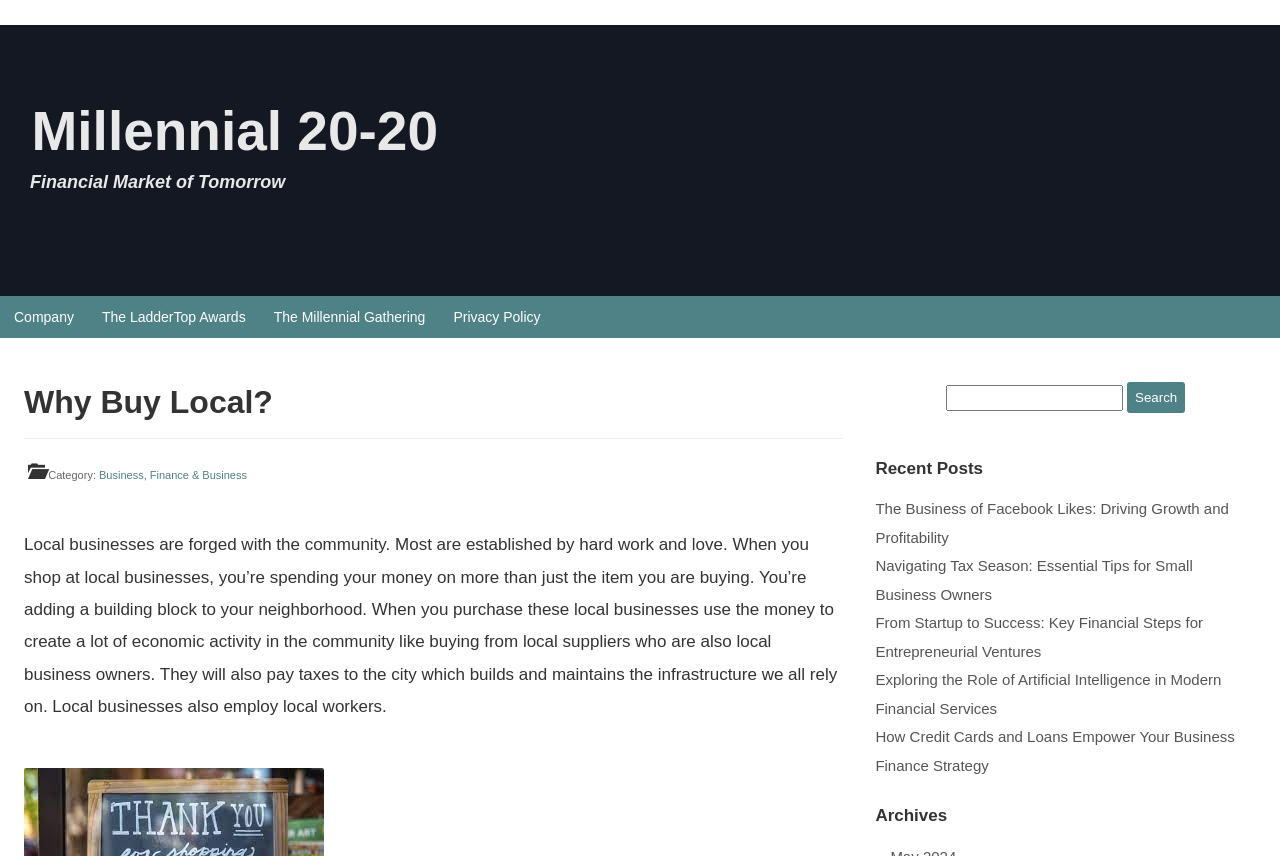Provide the bounding box coordinates in the format (top-left x, top-left y, bottom-right x, bottom-right y). All values are floating point numbers between 0 and 1. Determine the bounding box coordinate of the UI element described as: The Millennial Gathering

[0.203, 0.346, 0.343, 0.395]